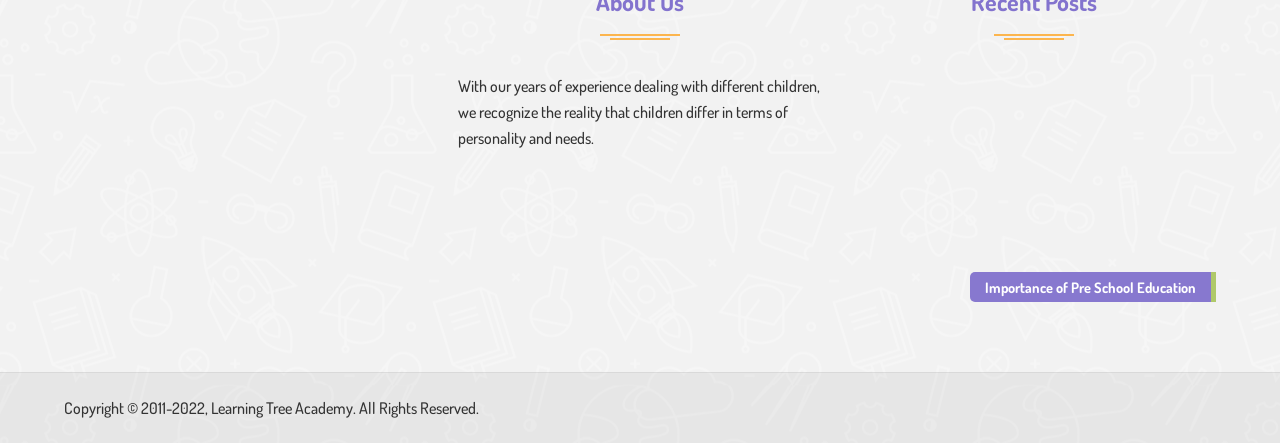Using the format (top-left x, top-left y, bottom-right x, bottom-right y), and given the element description, identify the bounding box coordinates within the screenshot: Importance of Pre School Education

[0.769, 0.627, 0.934, 0.667]